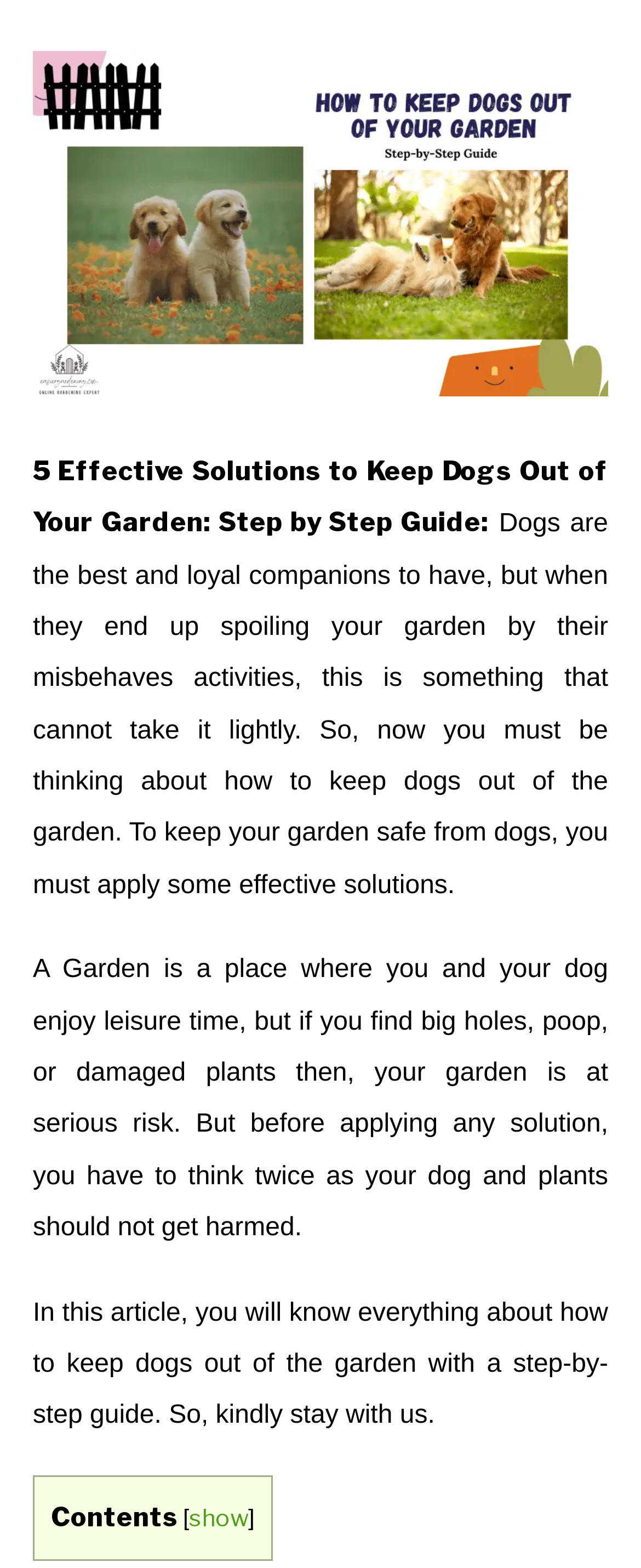Using the given description, provide the bounding box coordinates formatted as (top-left x, top-left y, bottom-right x, bottom-right y), with all values being floating point numbers between 0 and 1. Description: GEAR REVIEWS

[0.0, 0.018, 1.0, 0.067]